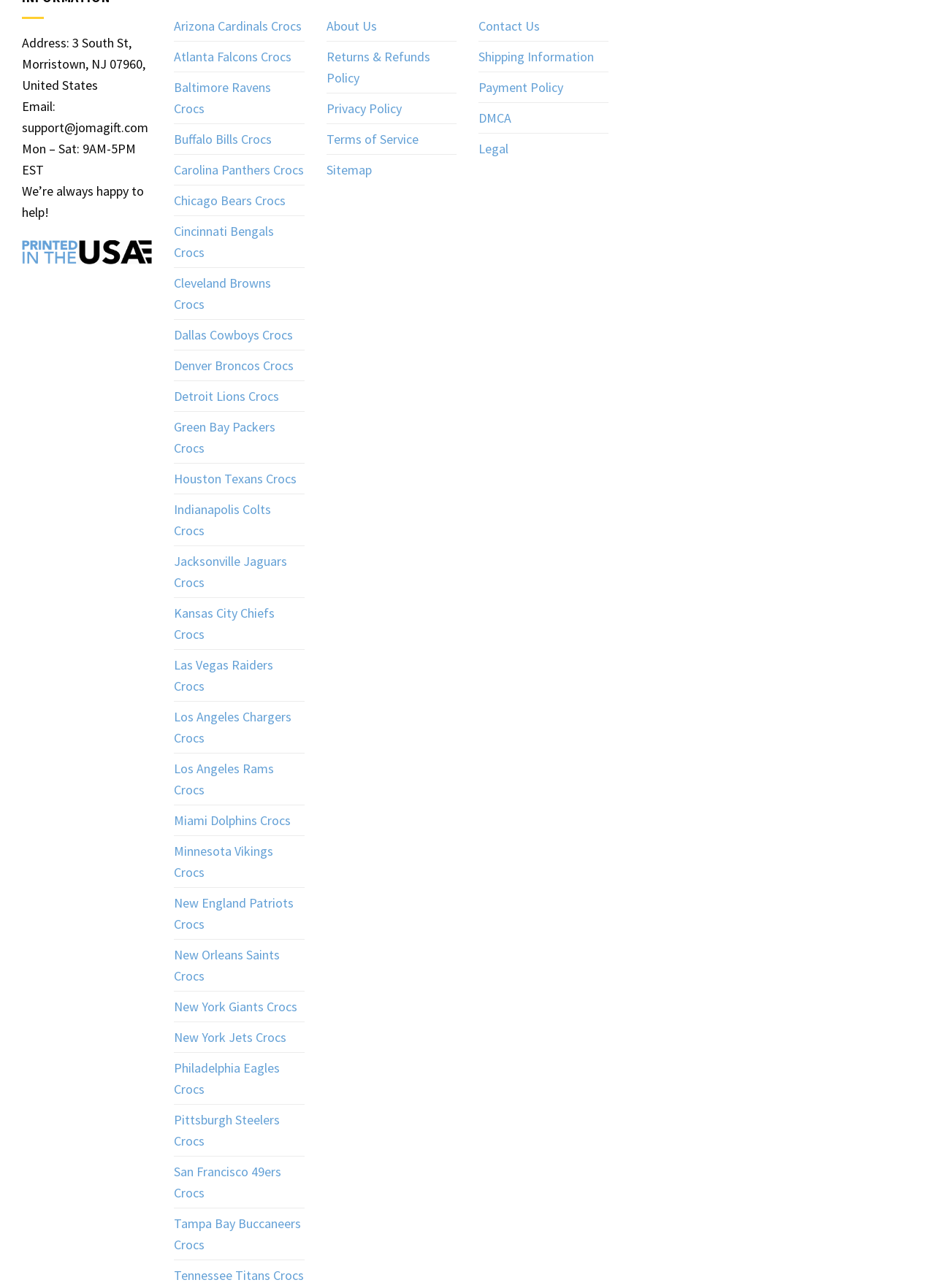Locate the bounding box coordinates of the clickable element to fulfill the following instruction: "Click on Payment Policy". Provide the coordinates as four float numbers between 0 and 1 in the format [left, top, right, bottom].

[0.512, 0.056, 0.602, 0.079]